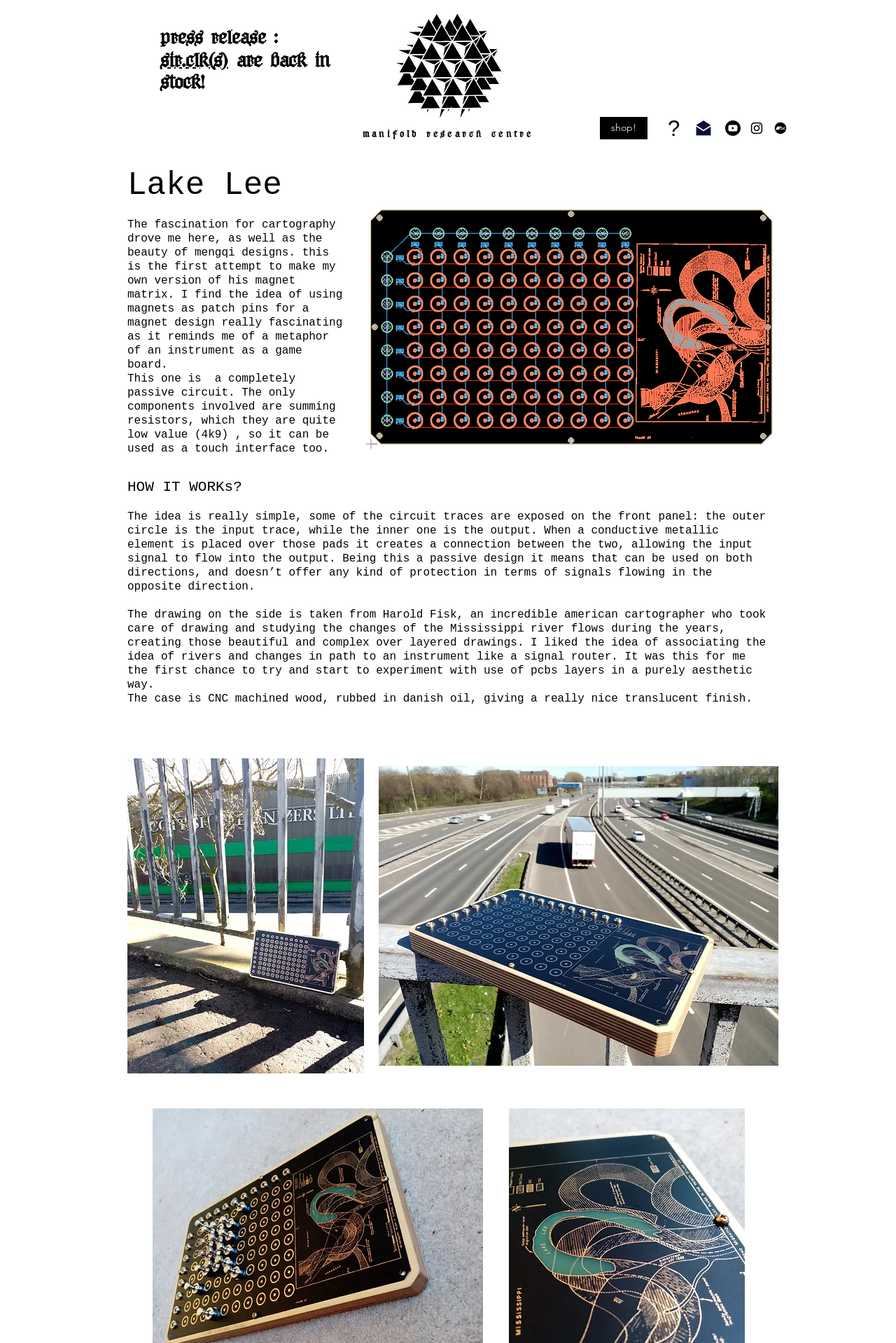Please extract the title of the webpage.

manifold research centre